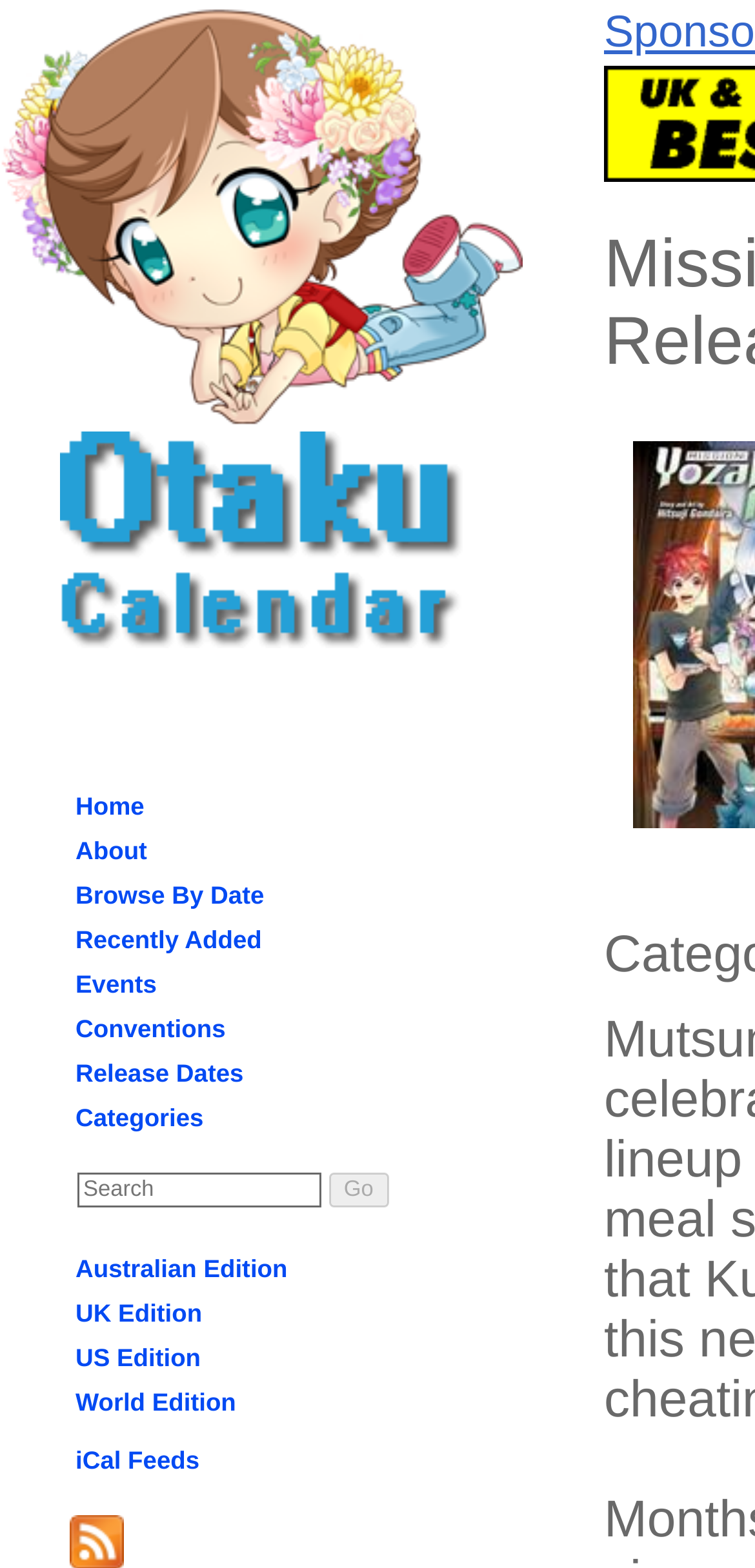Identify the bounding box coordinates of the region that needs to be clicked to carry out this instruction: "view release dates". Provide these coordinates as four float numbers ranging from 0 to 1, i.e., [left, top, right, bottom].

[0.092, 0.672, 0.33, 0.697]